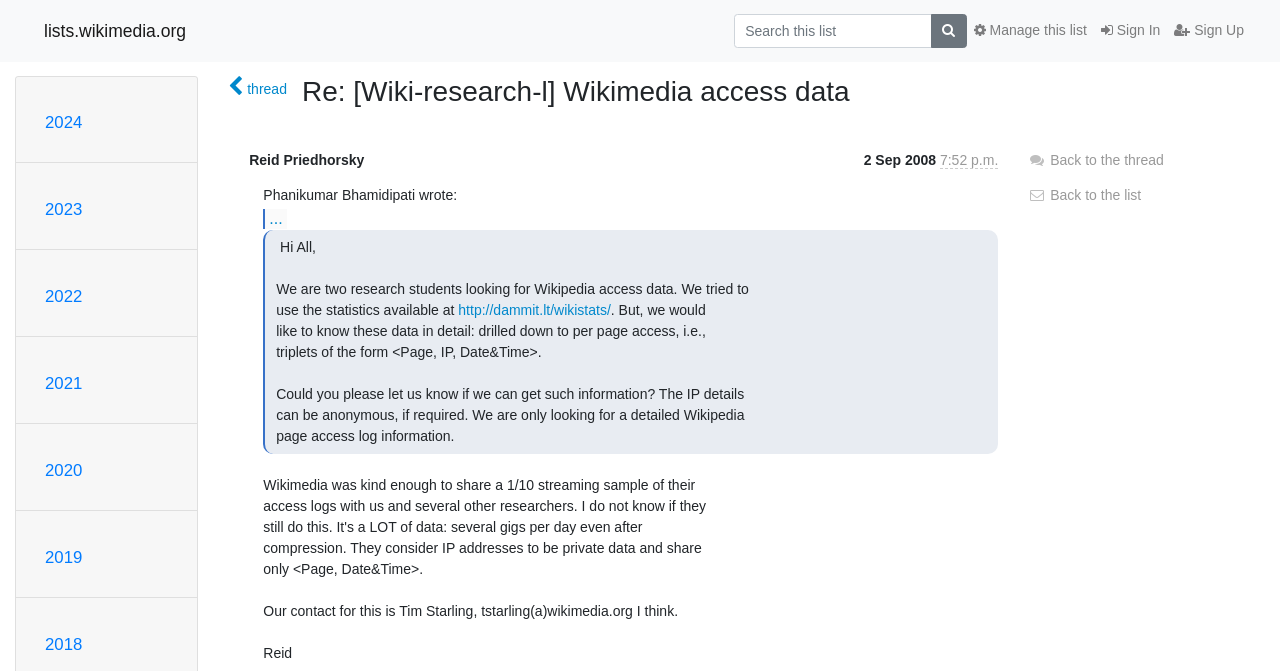Determine the bounding box coordinates for the clickable element required to fulfill the instruction: "Sign In". Provide the coordinates as four float numbers between 0 and 1, i.e., [left, top, right, bottom].

[0.855, 0.02, 0.912, 0.072]